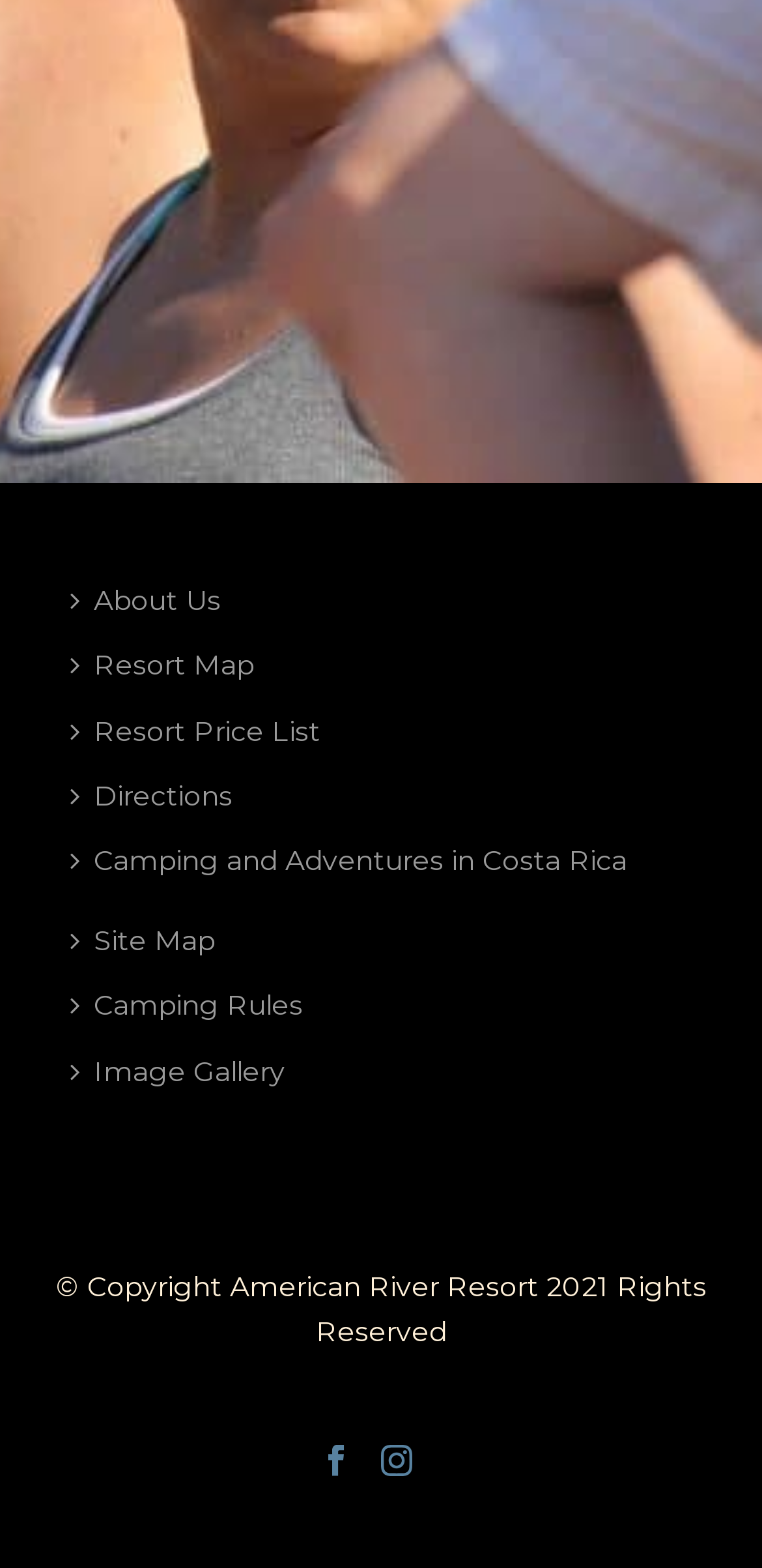Determine the bounding box coordinates (top-left x, top-left y, bottom-right x, bottom-right y) of the UI element described in the following text: Image Gallery

[0.079, 0.663, 0.413, 0.704]